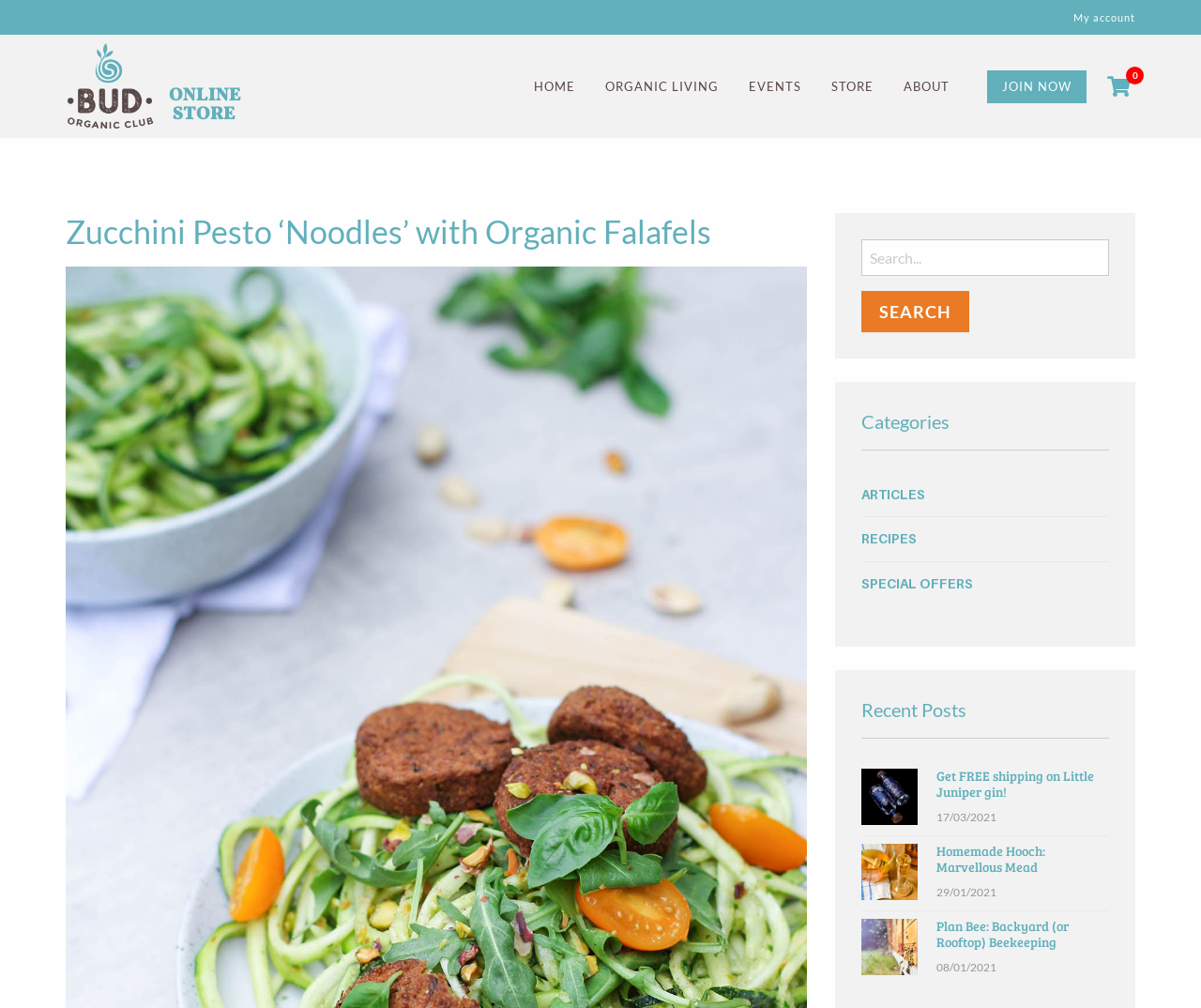Is there a menu on this page?
Your answer should be a single word or phrase derived from the screenshot.

Yes